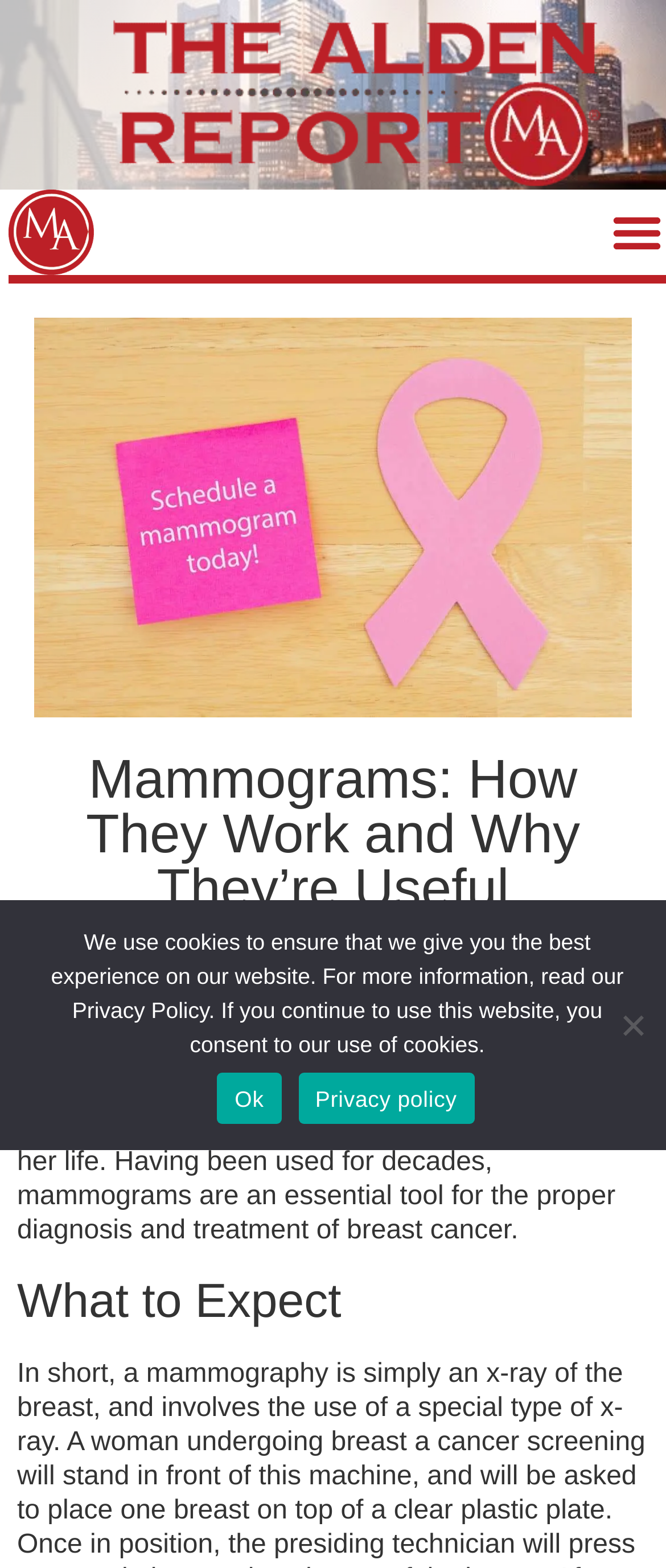Provide the bounding box coordinates of the area you need to click to execute the following instruction: "Read the article about Mammograms".

[0.051, 0.479, 0.949, 0.583]